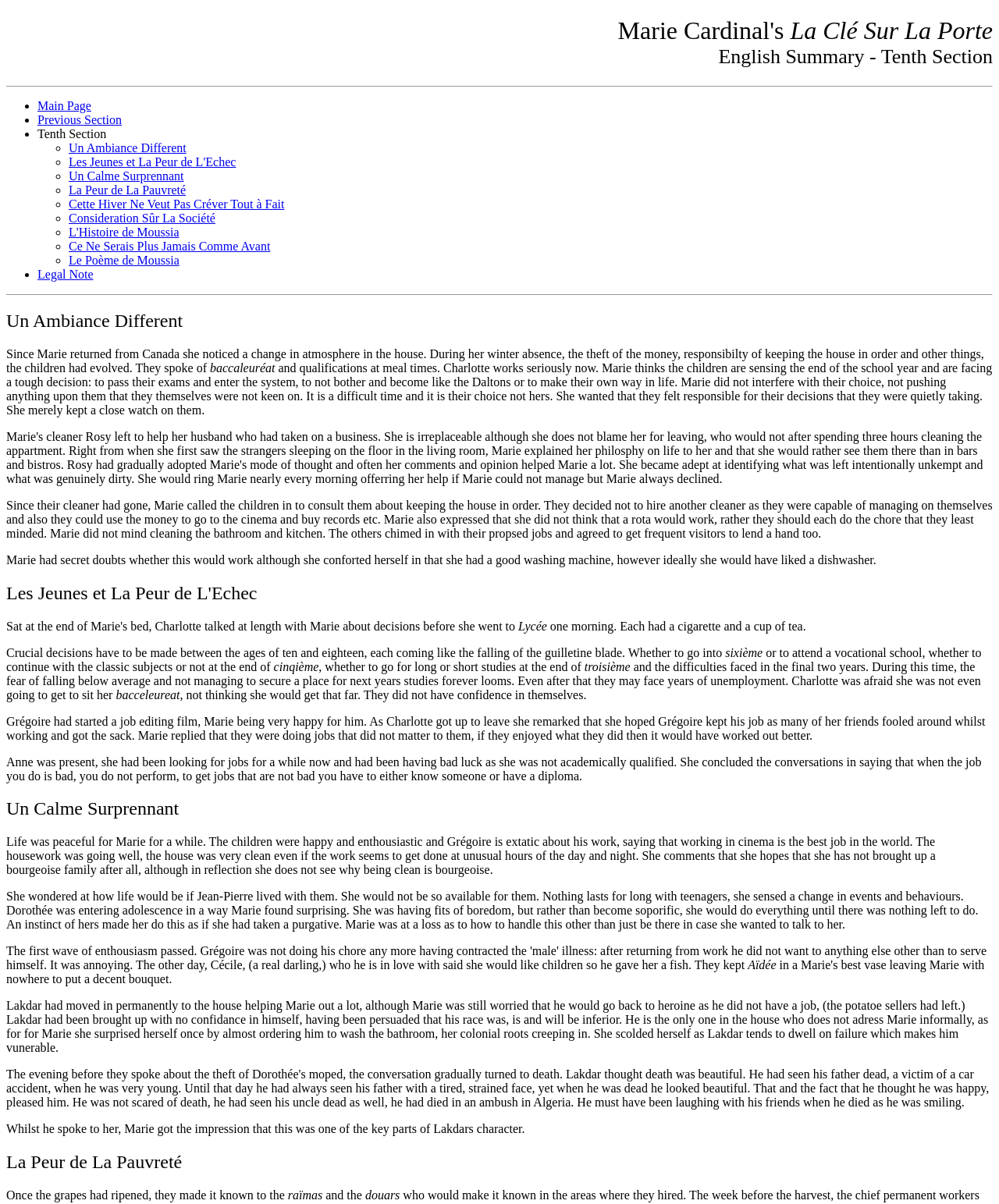Examine the image carefully and respond to the question with a detailed answer: 
How many static text elements are there in the webpage?

I counted the number of static text elements in the webpage, and there are 24 static text elements, including the text content of the sections and the headings.